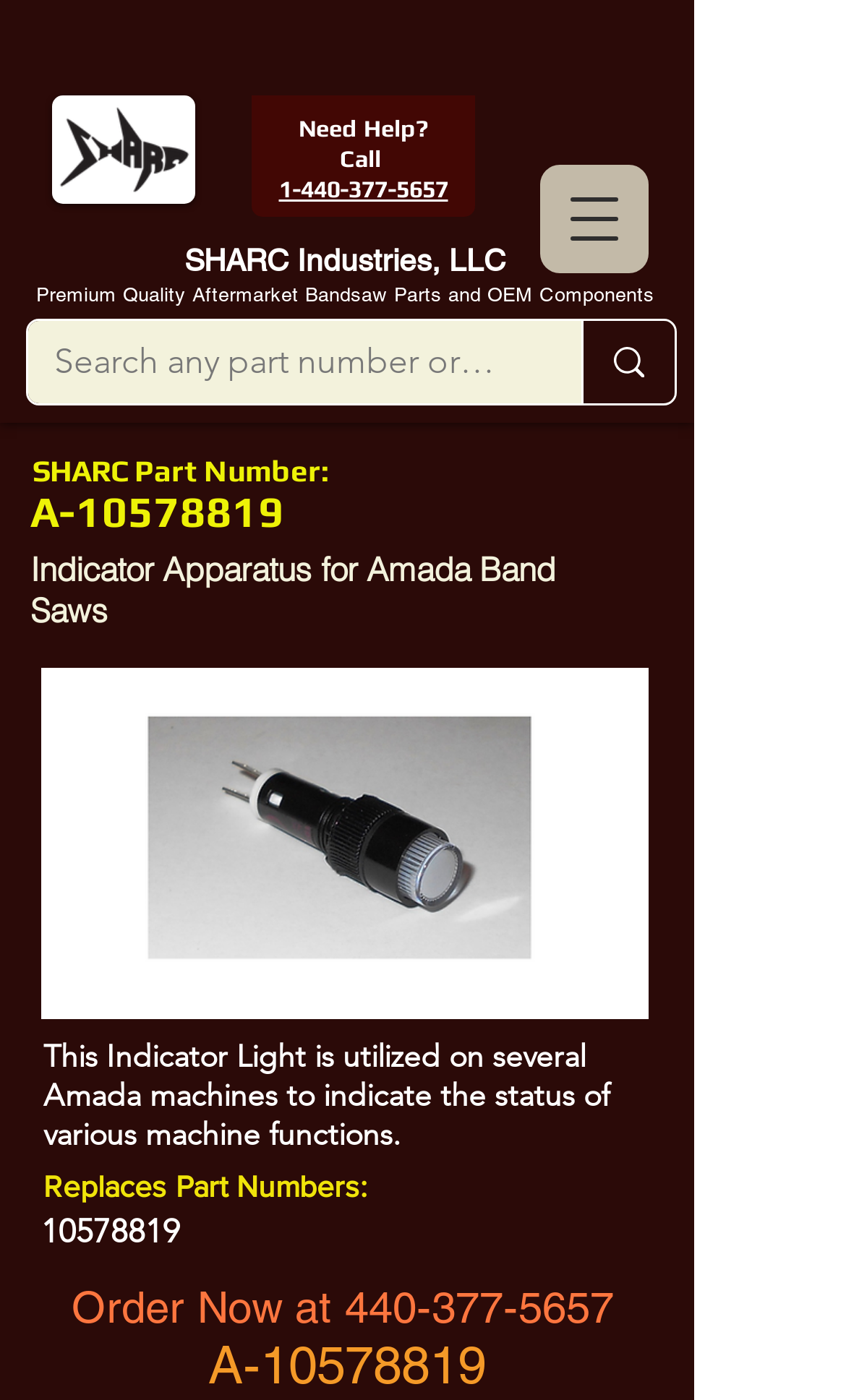Give an in-depth explanation of the webpage layout and content.

The webpage is about a specific product, the A-10578819 Indicator Apparatus for Amada Band Saws, offered by SHARC Industries, LLC. At the top left corner, there is the company's logo and name. Next to it, there is a "Need Help?" section with a phone number, 1-440-377-5657, which is also a clickable link.

Below the company logo, there is a search bar where users can input part numbers or descriptive text to search for products. The search bar is accompanied by a search button with a magnifying glass icon.

On the top right corner, there is a navigation menu button. When clicked, it opens a dialog with the product details. The product details section is divided into several parts. At the top, there is the product name, A-10578819, and a heading that says "SHARC Part Number:". Below it, there is a description of the product, which is an Indicator Apparatus for Amada Band Saws.

To the right of the product description, there is an image of the product, A-10578819.png. Below the image, there is a "Made in the USA" badge. Further down, there is a detailed description of the product's function, which is to indicate the status of various machine functions on Amada machines.

The webpage also lists the part numbers that this product replaces, with a link to the part number 10578819. At the bottom, there is a call-to-action section with a "Order Now" button and a phone number, 440-377-5657, which is also a clickable link. Finally, there is a repetition of the product number, A-10578819, at the very bottom of the page.